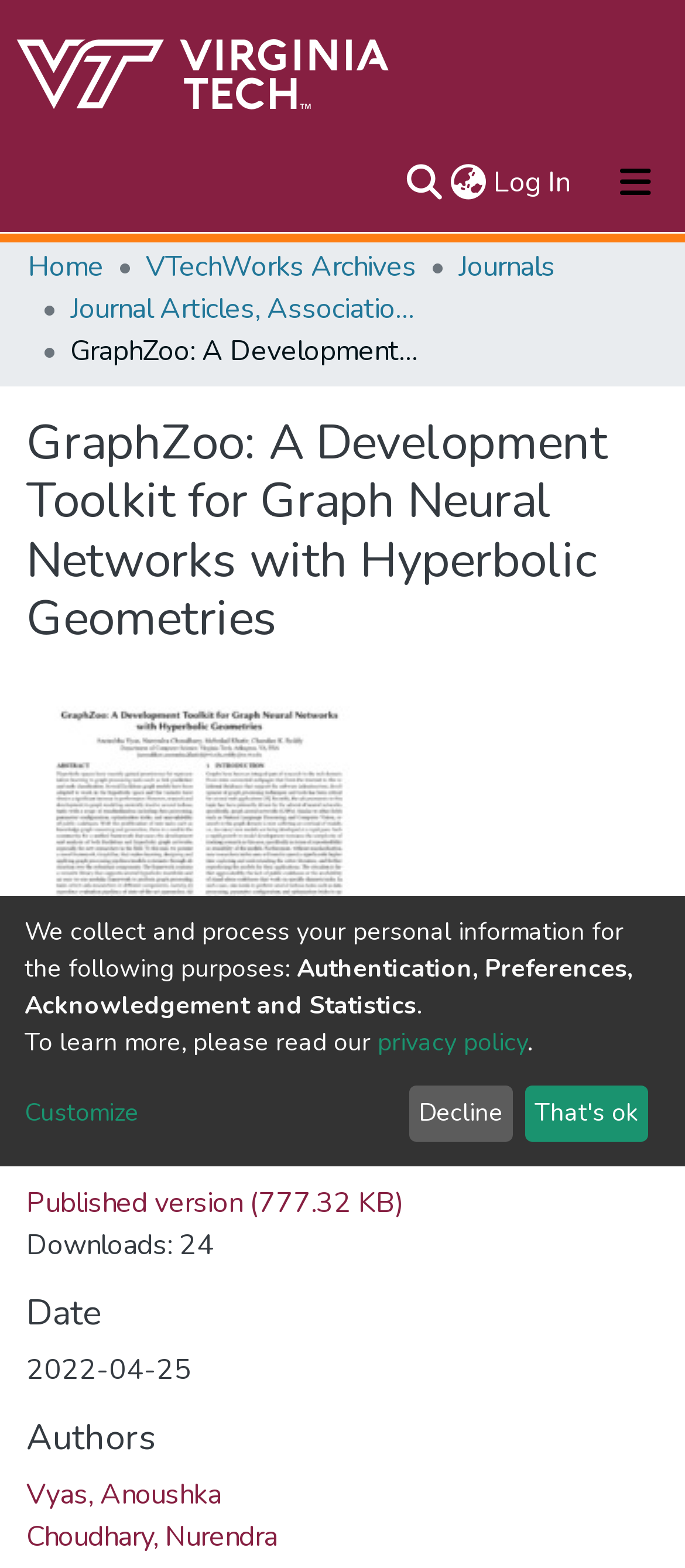Locate the bounding box coordinates of the element that should be clicked to fulfill the instruction: "Switch language".

[0.651, 0.103, 0.715, 0.13]